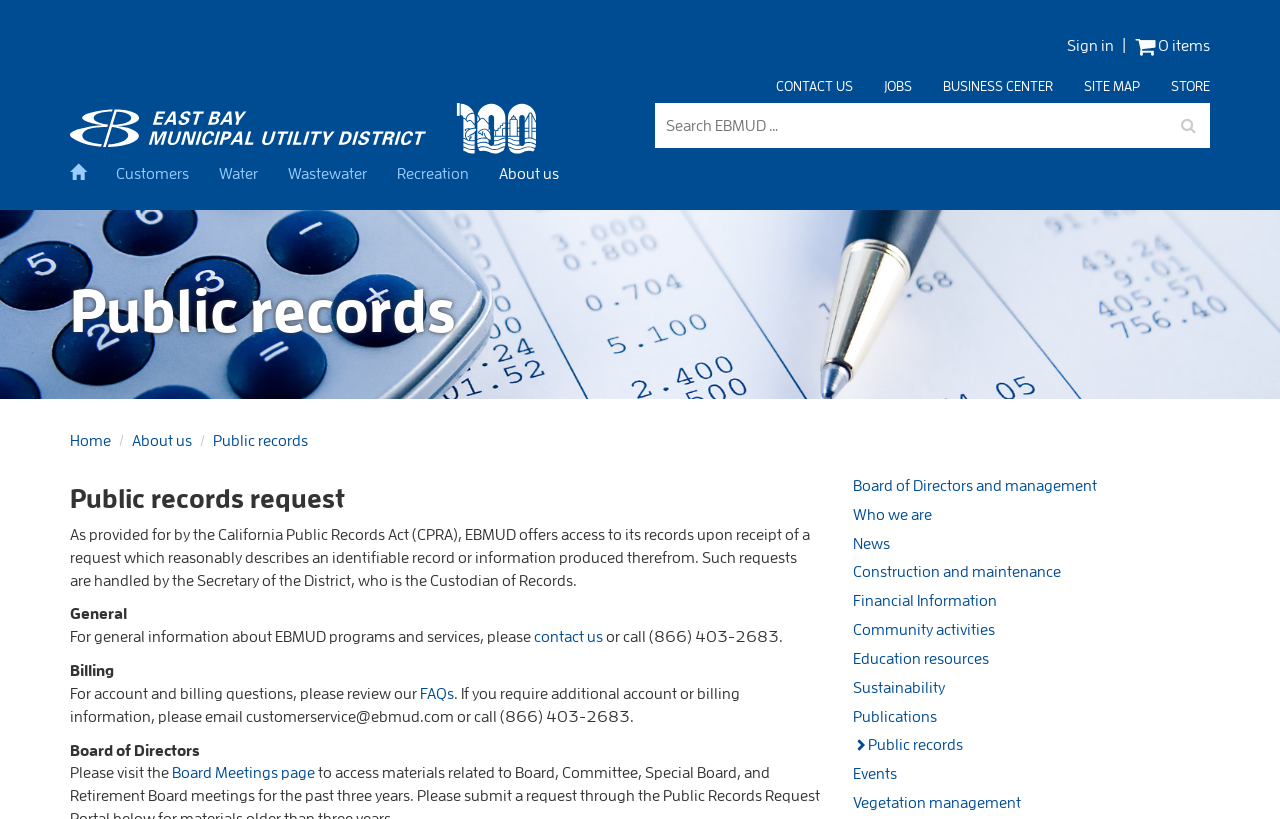Respond to the following query with just one word or a short phrase: 
How can I contact EBMUD for general information?

Contact us or call (866) 403-2683